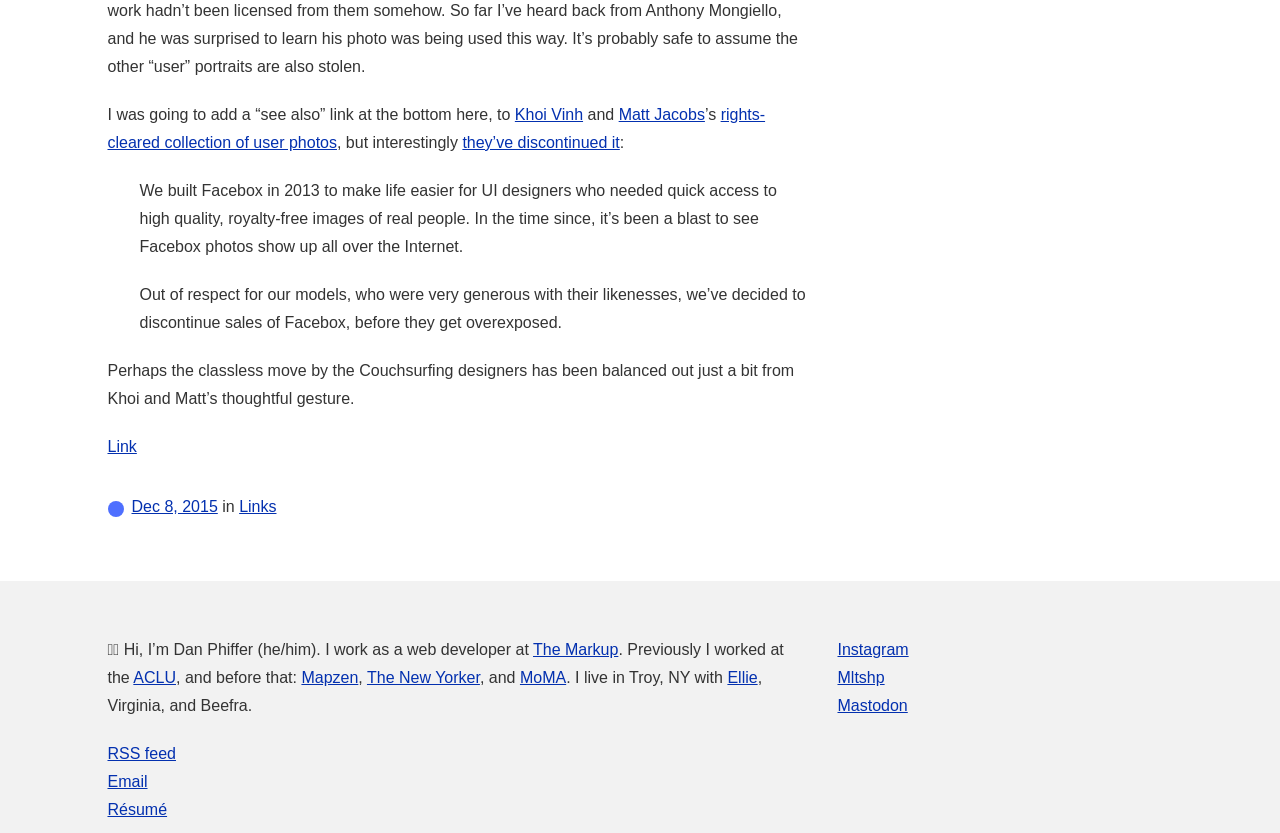Using the information shown in the image, answer the question with as much detail as possible: What is the name of Dan Phiffer's pet?

I found the answer by reading the text that starts with 'I live in Troy, NY with...' and finding the name of Dan Phiffer's pet, which is Beefra.